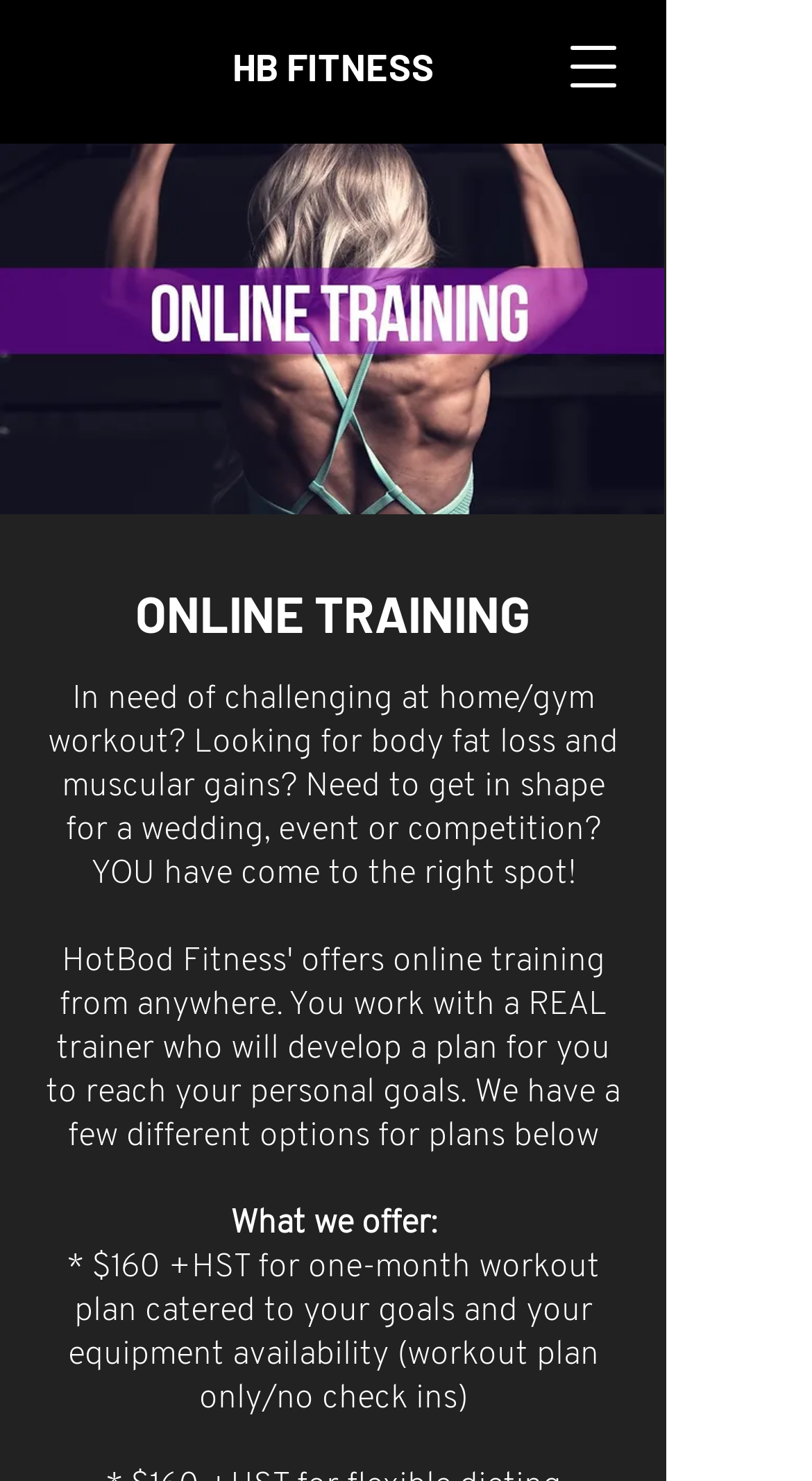Answer the question below with a single word or a brief phrase: 
What is the name of the fitness studio?

HB FITNESS